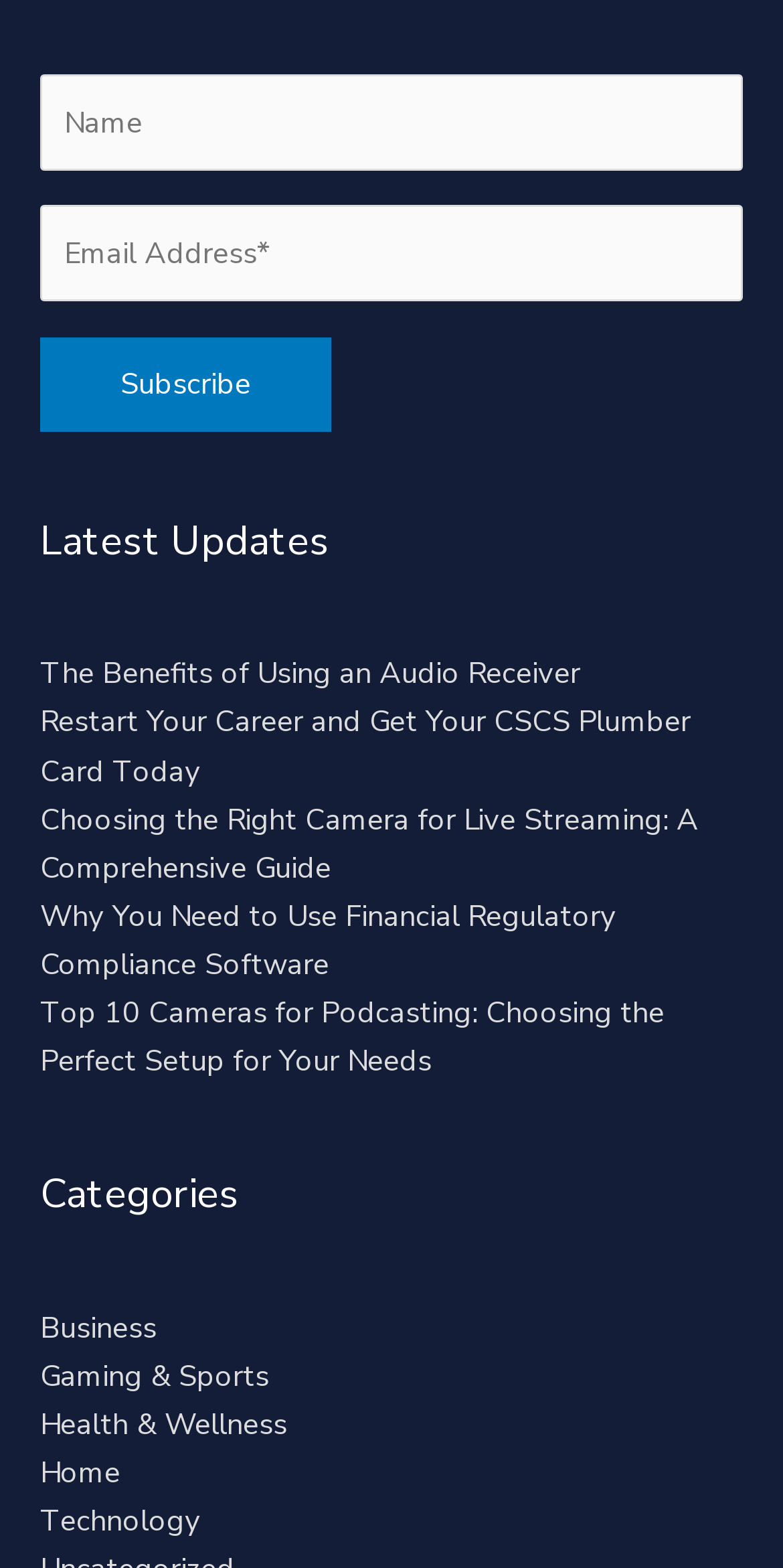Identify the bounding box for the UI element specified in this description: "Health & Wellness". The coordinates must be four float numbers between 0 and 1, formatted as [left, top, right, bottom].

[0.051, 0.895, 0.367, 0.921]